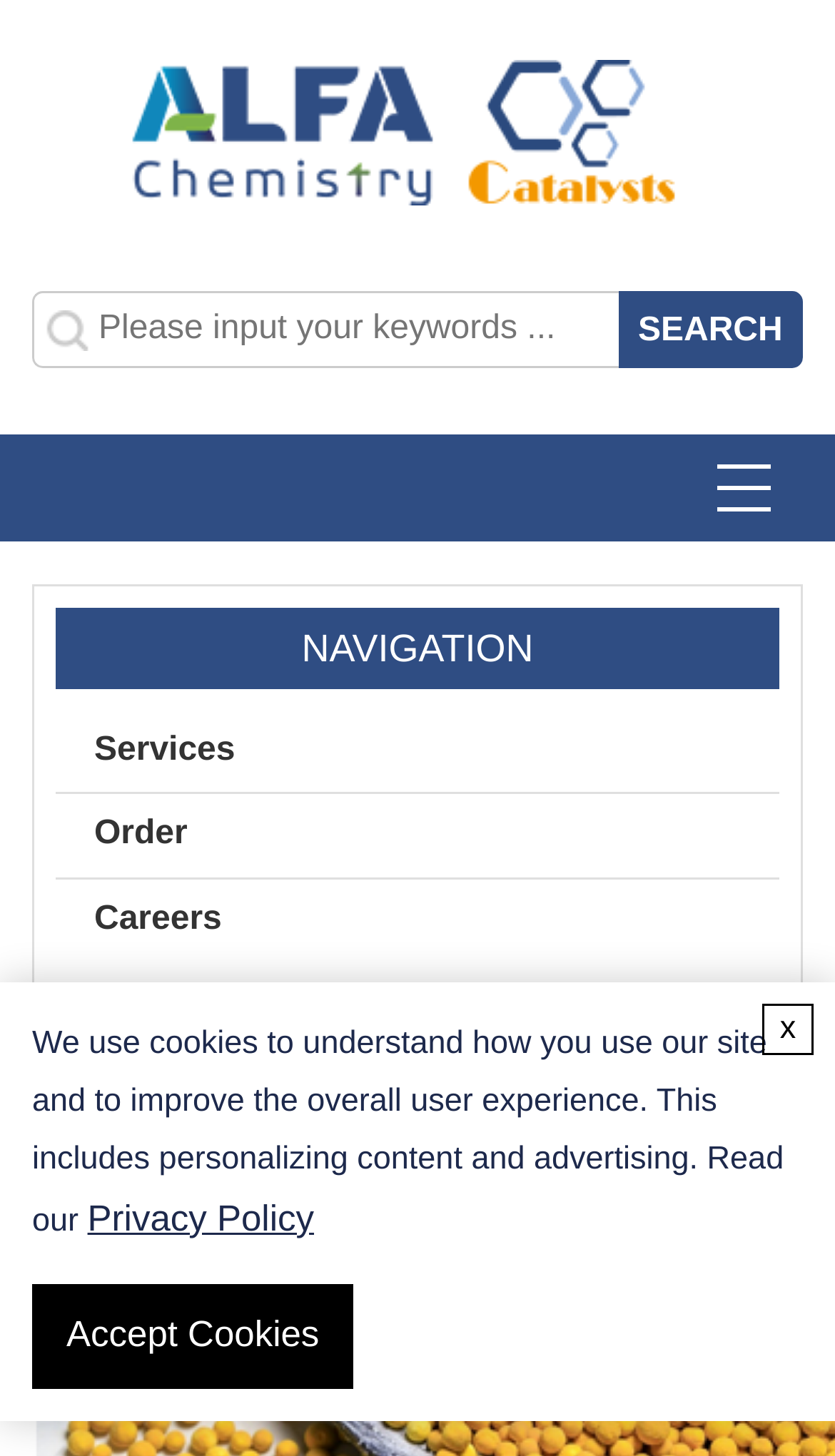How many navigation links are there?
Please ensure your answer is as detailed and informative as possible.

I counted the number of links under the 'NAVIGATION' text, which are 'Home', 'Services', 'Order', 'Careers', and 'Catalyst Analysis', totaling 5 links.